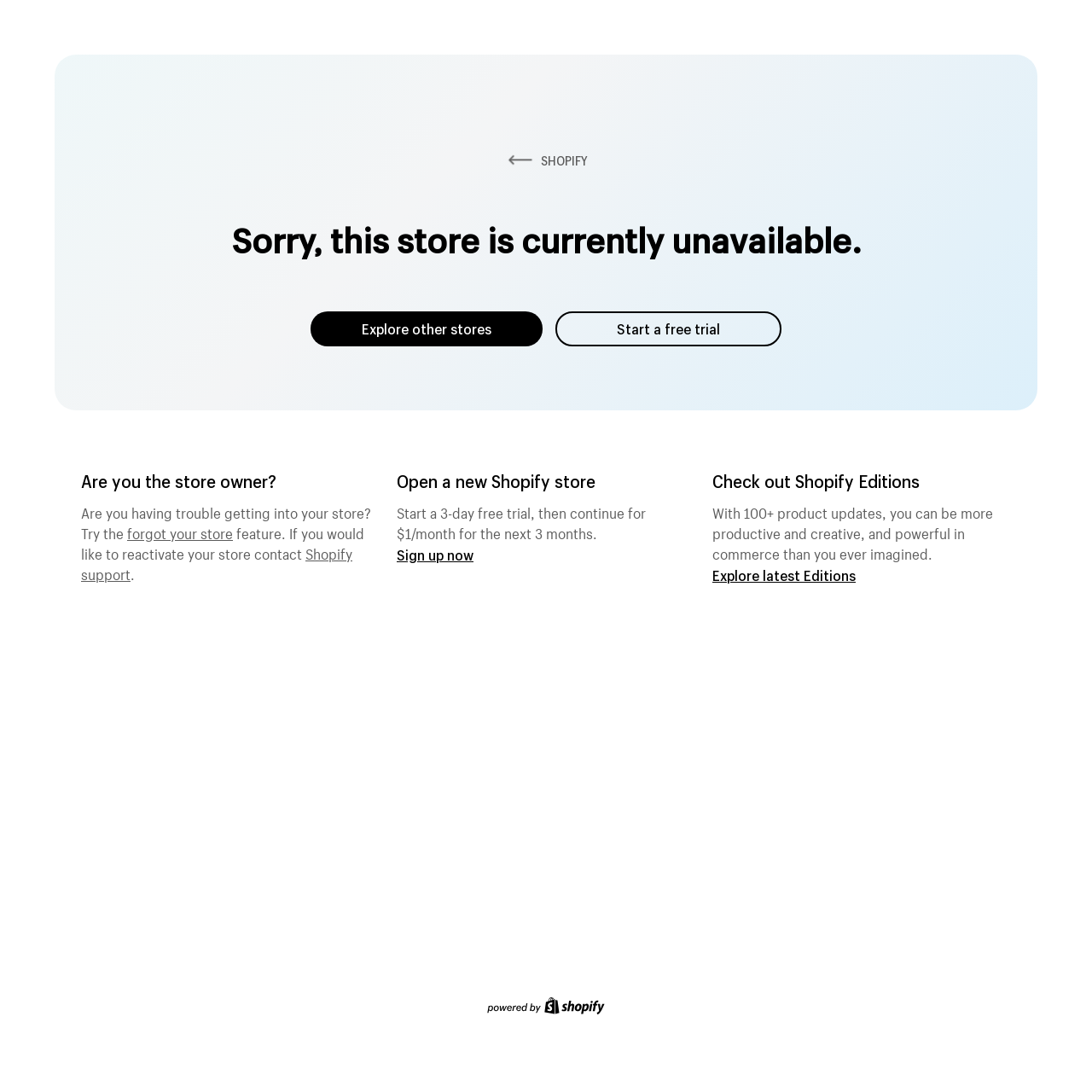Identify and extract the main heading from the webpage.

Sorry, this store is currently unavailable.